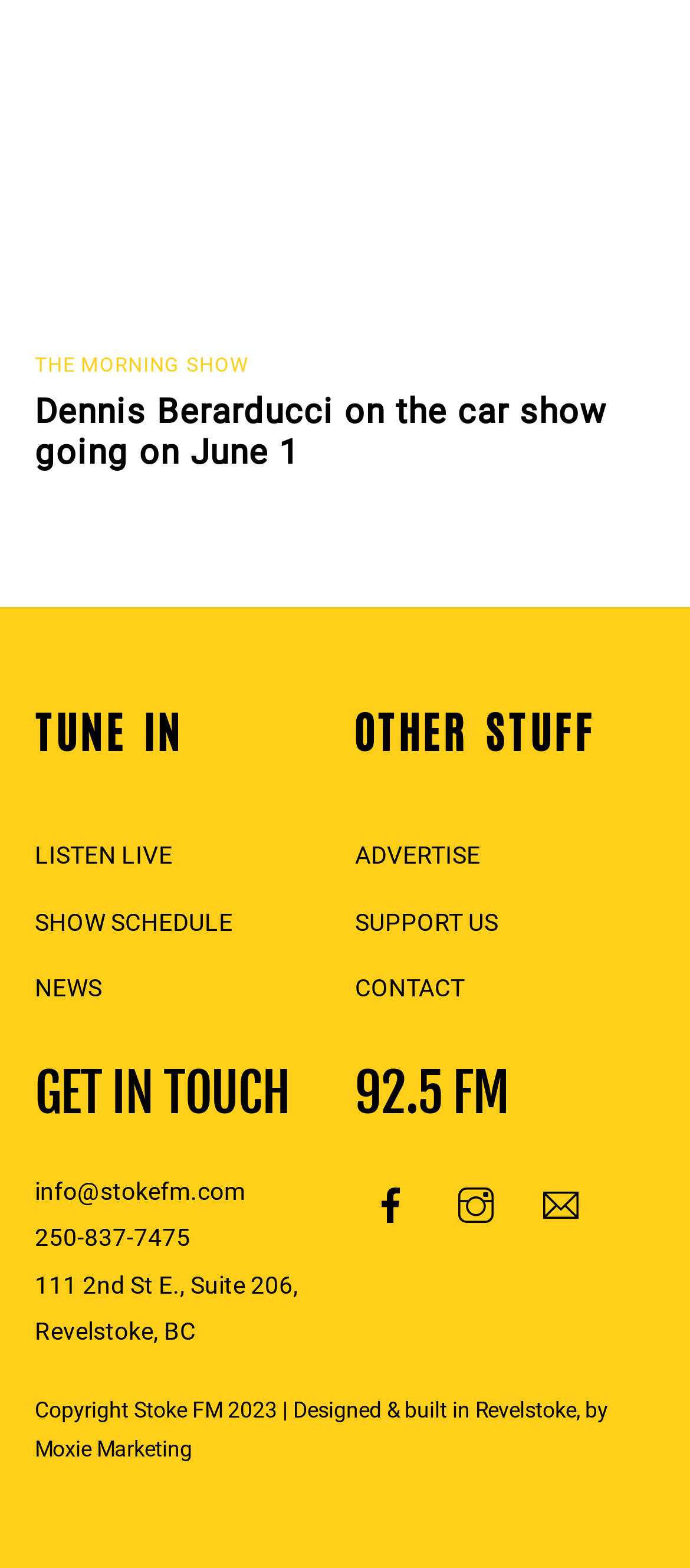Using the information in the image, could you please answer the following question in detail:
What is the address of Stoke FM?

The webpage provides the address of Stoke FM, which is '111 2nd St E., Suite 206, Revelstoke, BC'. This information is located in the 'GET IN TOUCH' section.